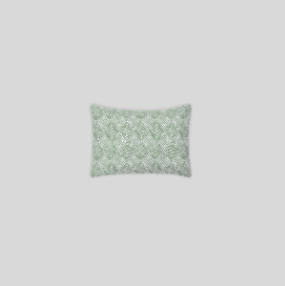What is the size of the pillow sham?
Refer to the image and provide a one-word or short phrase answer.

12 inches by 16 inches